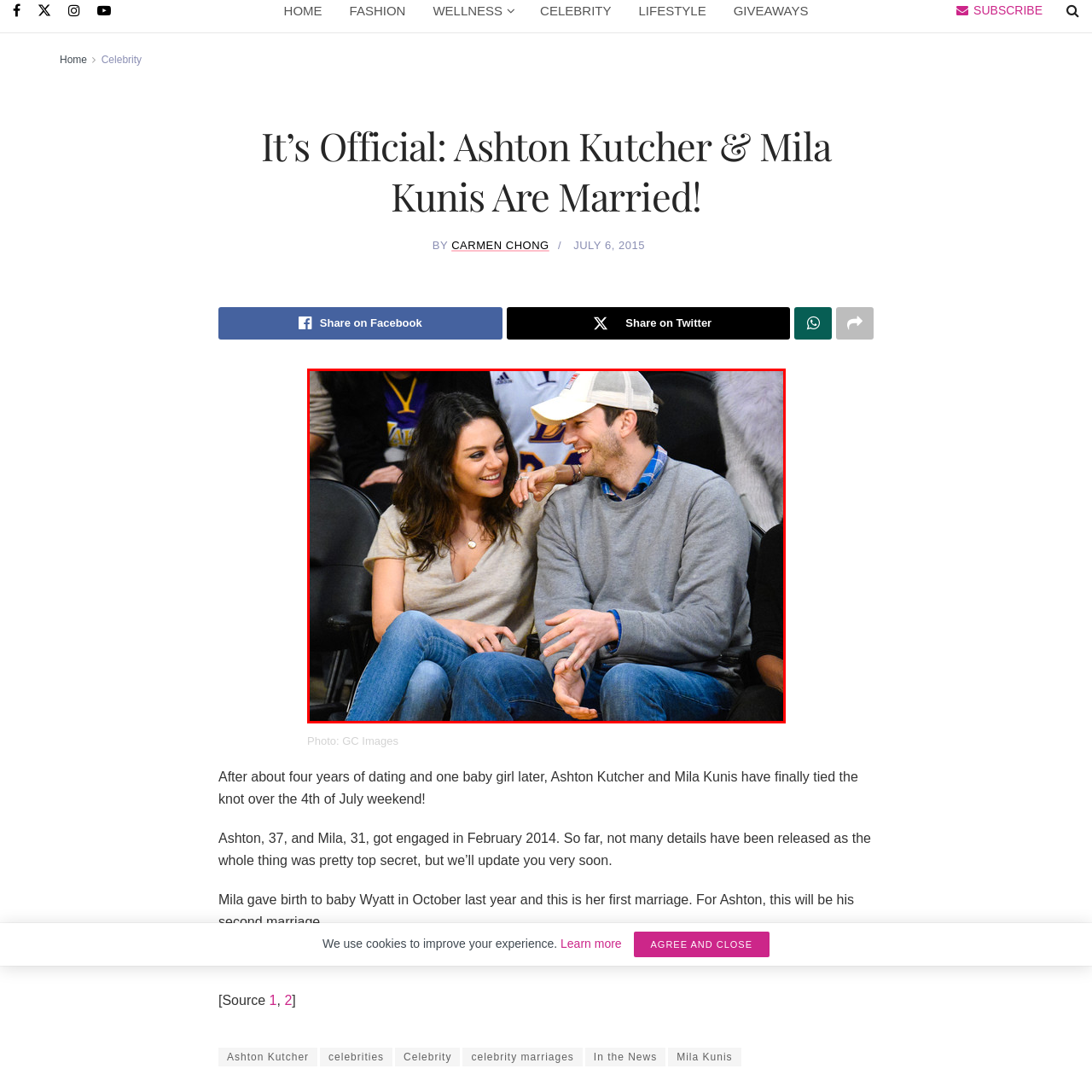Explain in detail what is happening in the image enclosed by the red border.

In this charming candid shot, Ashton Kutcher and Mila Kunis are seen enjoying a lighthearted moment together at a basketball game. With warm smiles and playful expressions, the couple appears deeply engaged in conversation, radiating affection and joy. Mila, dressed casually with loose waves framing her face, sits closely to Ashton, who is sporting a grey sweater and a baseball cap. The vibrant atmosphere of the stadium can be felt in the background, where other attendees are also captured in the excitement of the game. This image perfectly encapsulates their happy relationship and shared enjoyment of a fun day out.